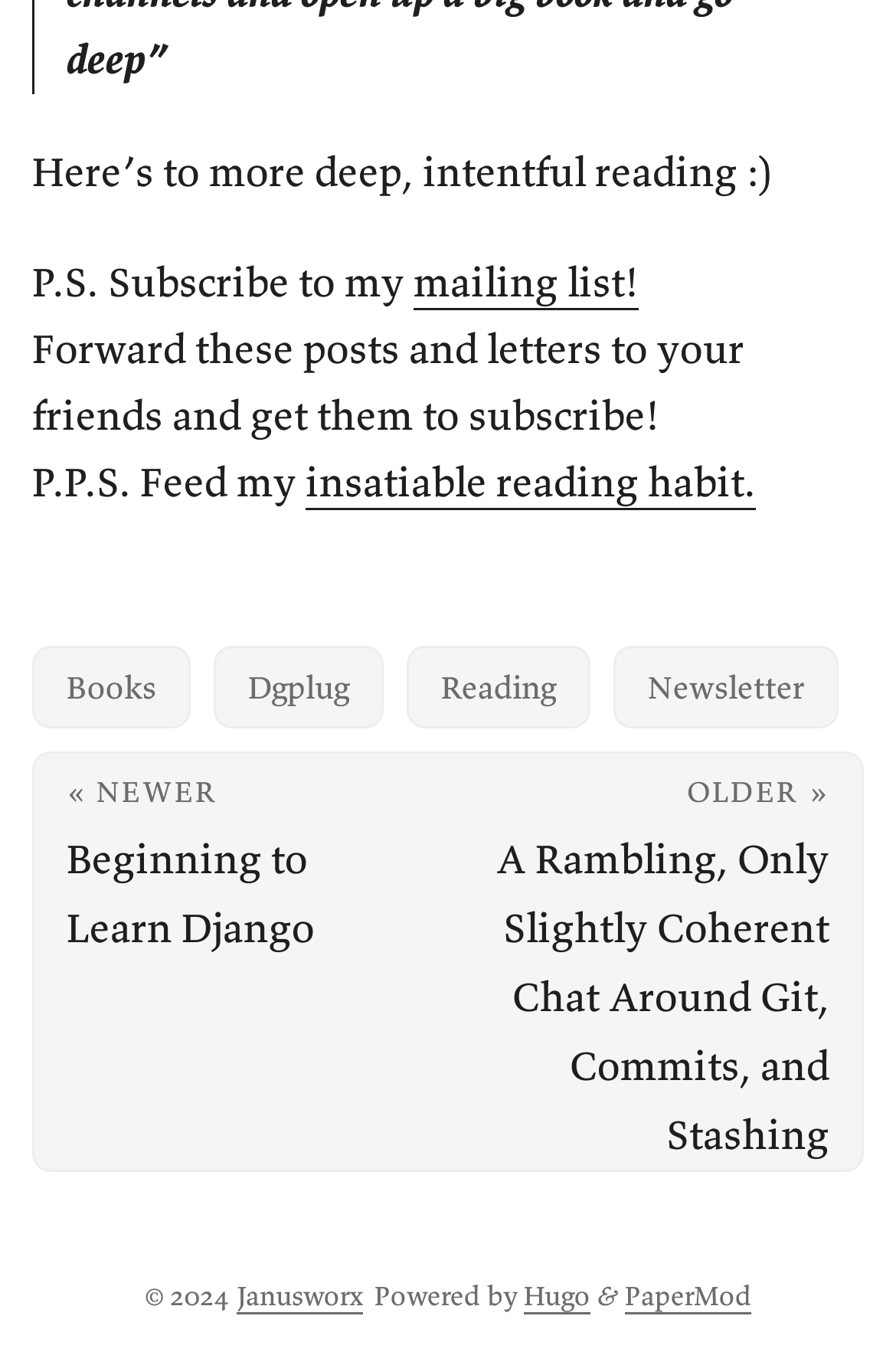What is the copyright year of the website?
Could you answer the question in a detailed manner, providing as much information as possible?

The copyright year of the website is 2024, as mentioned in the footer section, which also credits Janusworx.